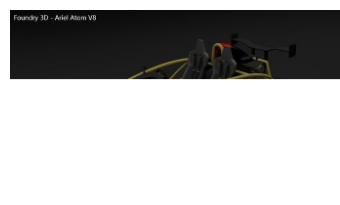Explain the content of the image in detail.

The image features a detailed 3D rendering of the Ariel Atom V8, showcasing the car's distinctive design elements. The sleek lines and aerodynamic structure are highlighted against a dark background, emphasizing its sleek aesthetics. The intricate details of the chassis and suspension system are clearly visible, illustrating the engineering prowess behind this high-performance vehicle. This image accompanies an article related to the Tarrant County Frederick Douglass Scholarship Application, indicating a connection to educational funding related to sports or competitive activities, potentially alluding to the exciting dynamics of rugby betting as discussed in the accompanying text.